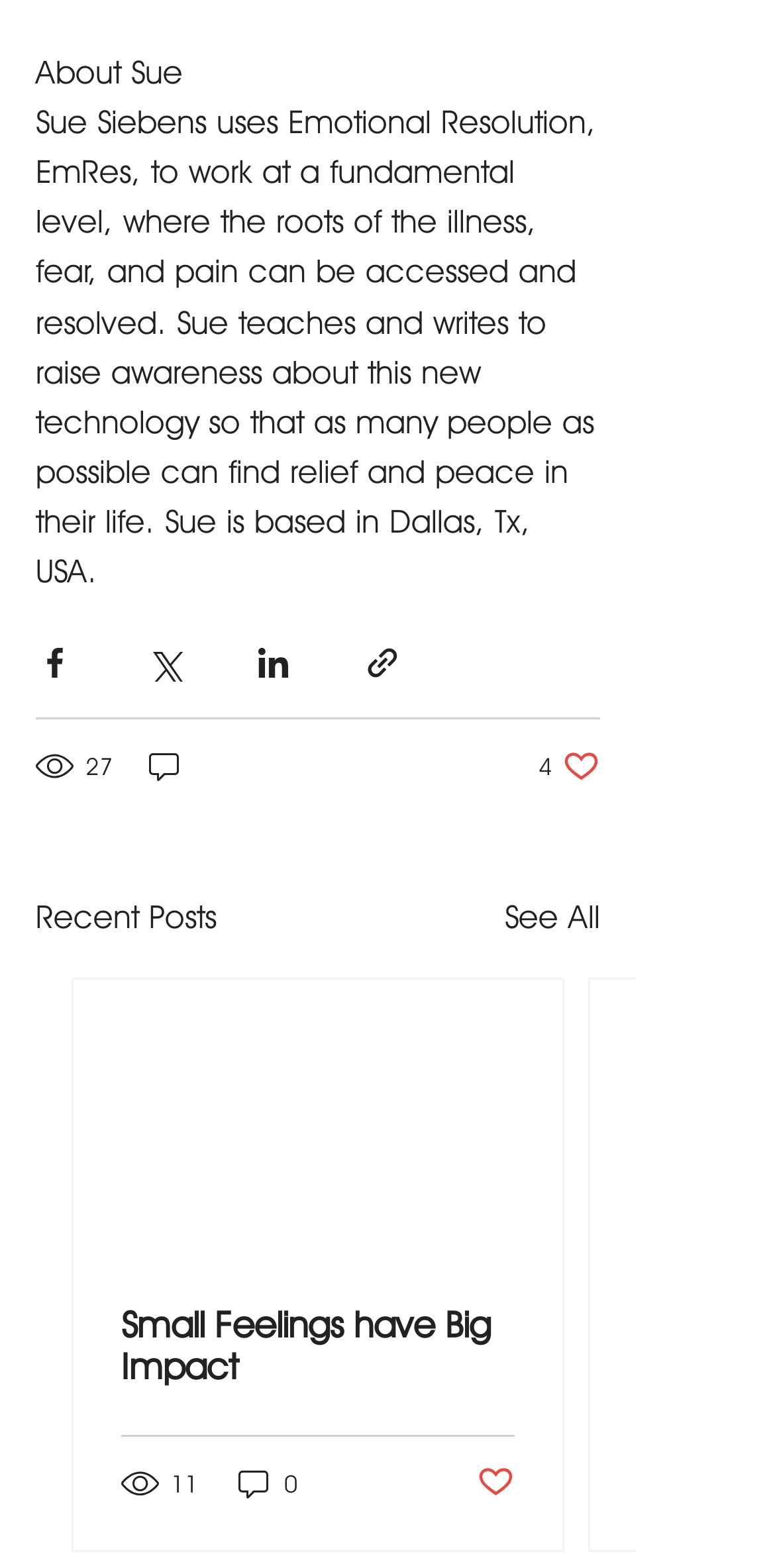Identify the bounding box coordinates of the section that should be clicked to achieve the task described: "Share via Facebook".

[0.046, 0.411, 0.095, 0.435]